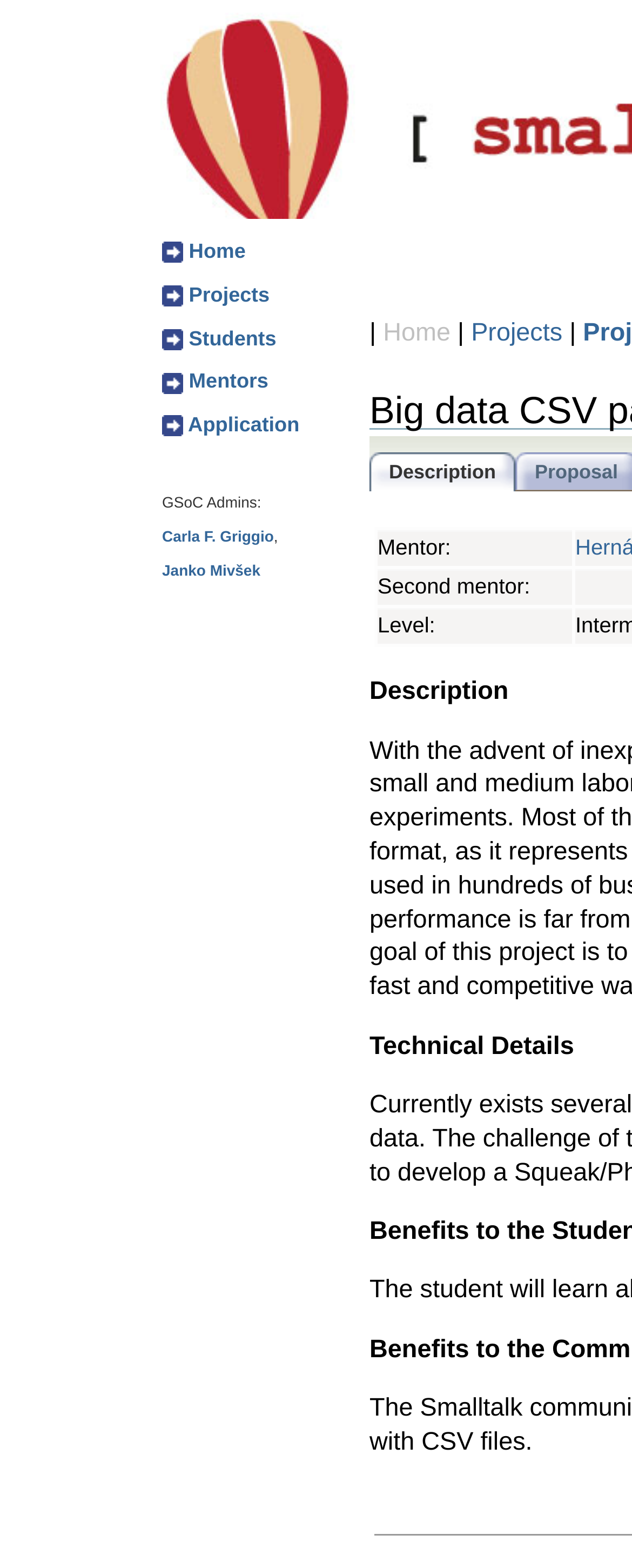What is the title of the second section on the webpage?
Based on the image, give a one-word or short phrase answer.

Projects